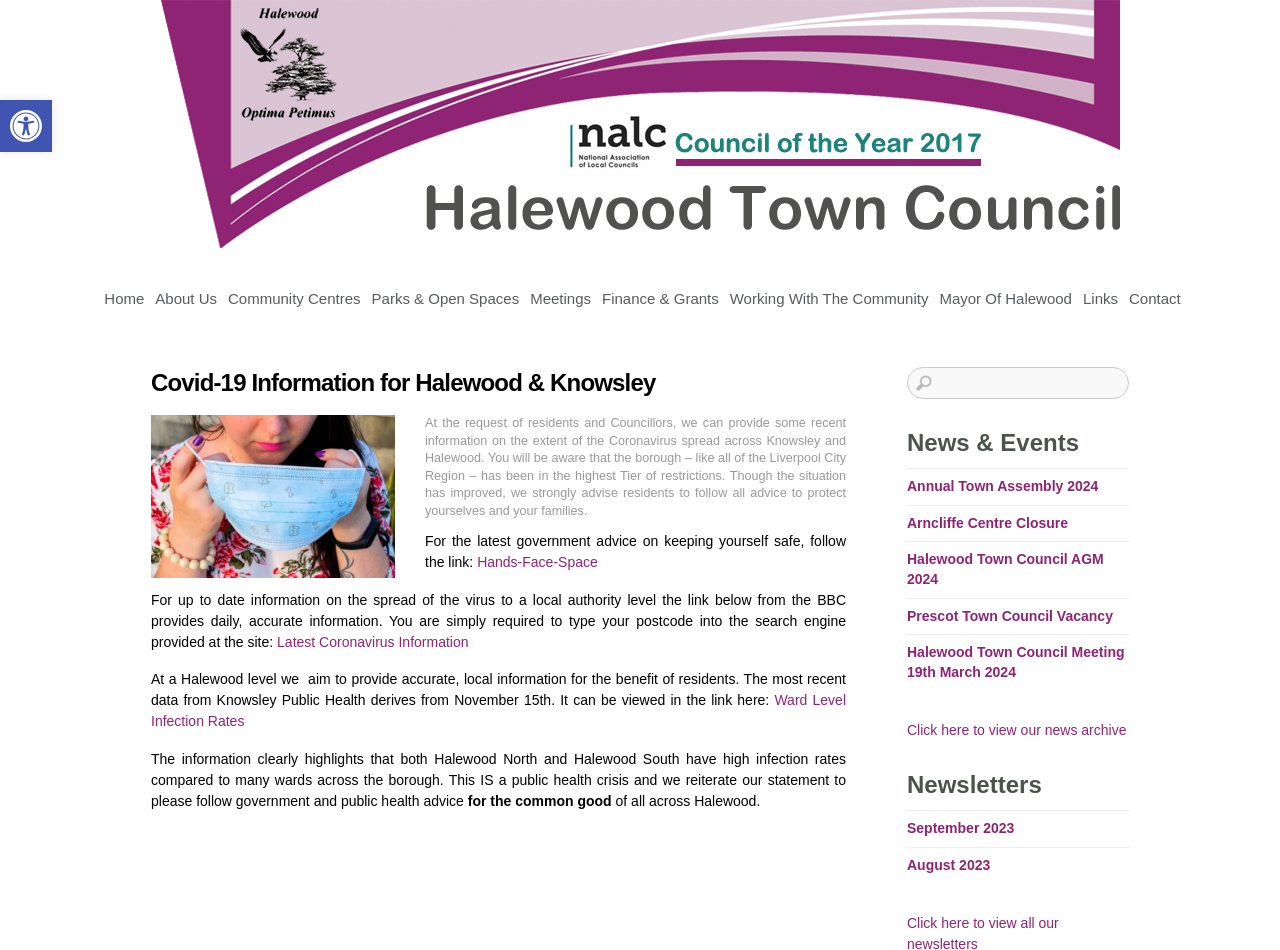Present a detailed account of what is displayed on the webpage.

This webpage is about Covid-19 information for Halewood and Knowsley. At the top, there is a toolbar with an accessibility button on the left and a series of links to different sections of the website, including "Home", "Community Centres", "Parks & Open Spaces", and more, stretching across the top of the page.

Below the toolbar, there is a main section with a heading that reads "Covid-19 Information for Halewood & Knowsley". This section contains a series of paragraphs and links providing information about the Coronavirus spread in the area. The text explains that the borough has been in the highest Tier of restrictions, but the situation has improved, and advises residents to follow government advice to protect themselves and their families.

There are links to external sources, such as the government's "Hands-Face-Space" guidance and the BBC's daily Coronavirus information. Additionally, there are links to local information, including the latest data from Knowsley Public Health and ward-level infection rates.

On the right side of the page, there is a search box and a section titled "News & Events", which lists several news articles and events, including the Annual Town Assembly 2024, Arncliffe Centre Closure, and Halewood Town Council AGM 2024. Below this section, there is a heading titled "Newsletters" with links to newsletters from September 2023 and August 2023.